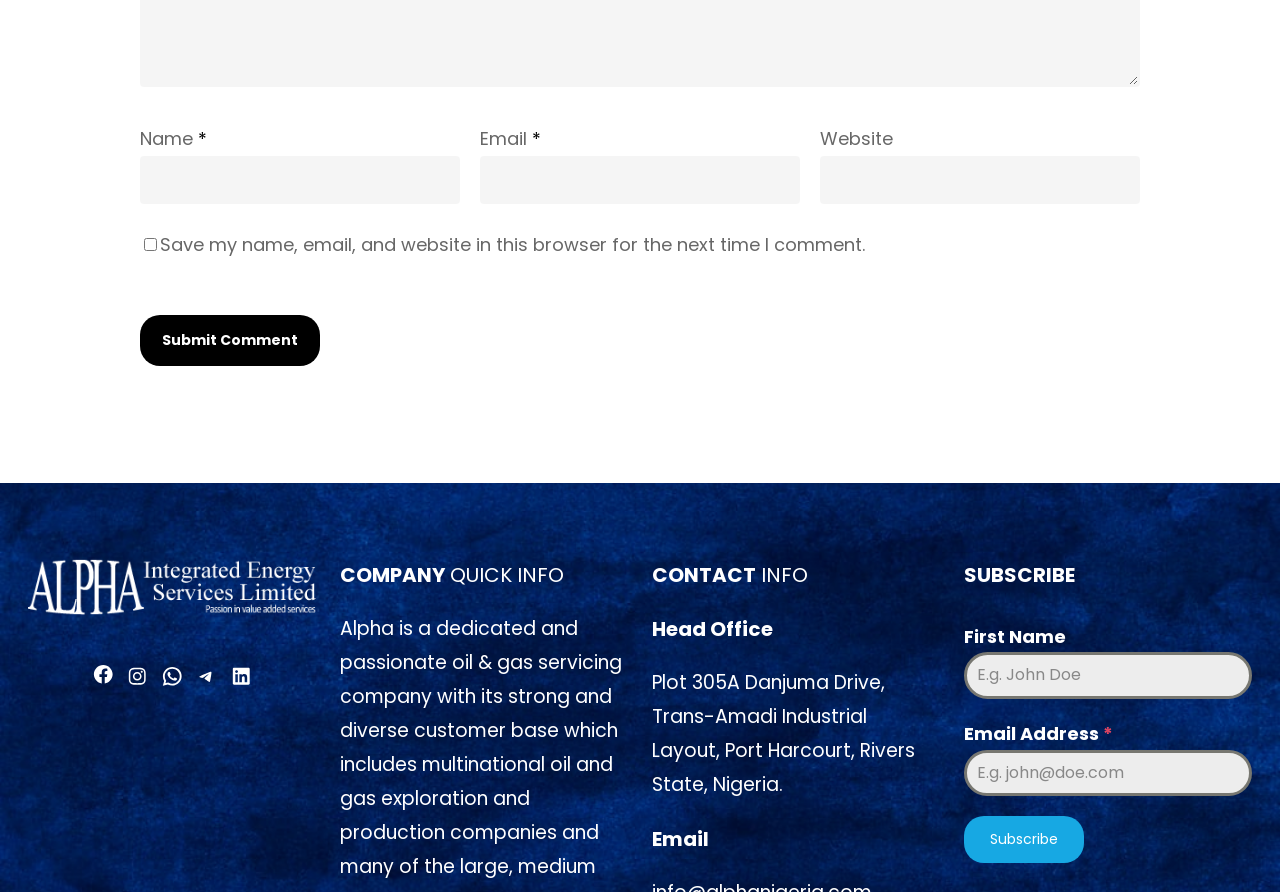What is the purpose of the checkbox?
Using the image as a reference, give a one-word or short phrase answer.

Save comment info